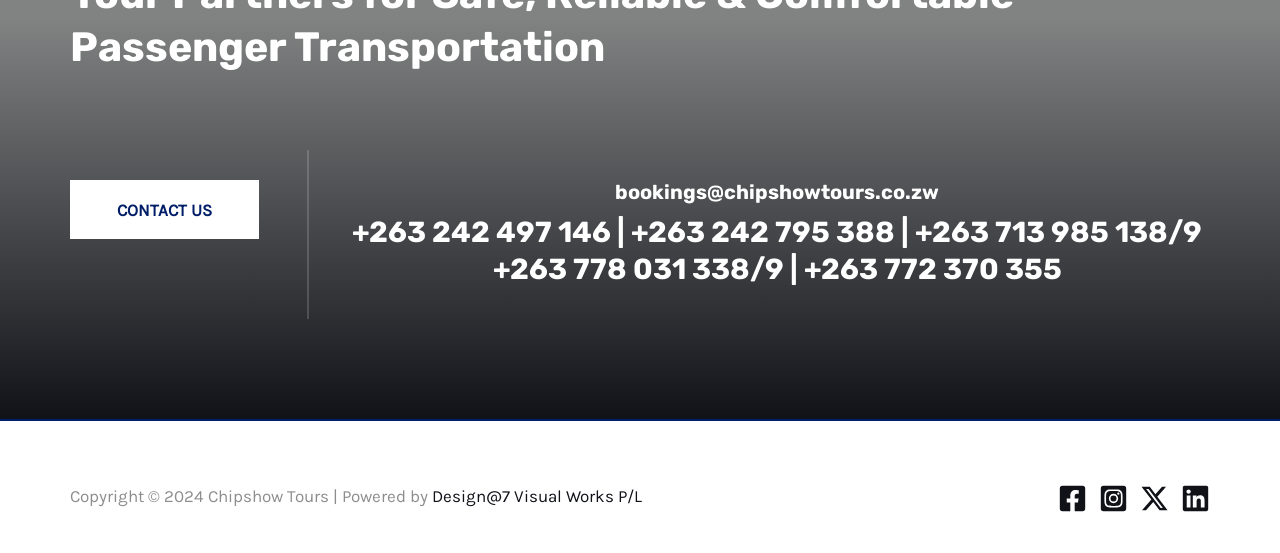What is the copyright year of the website?
Using the visual information, respond with a single word or phrase.

2024